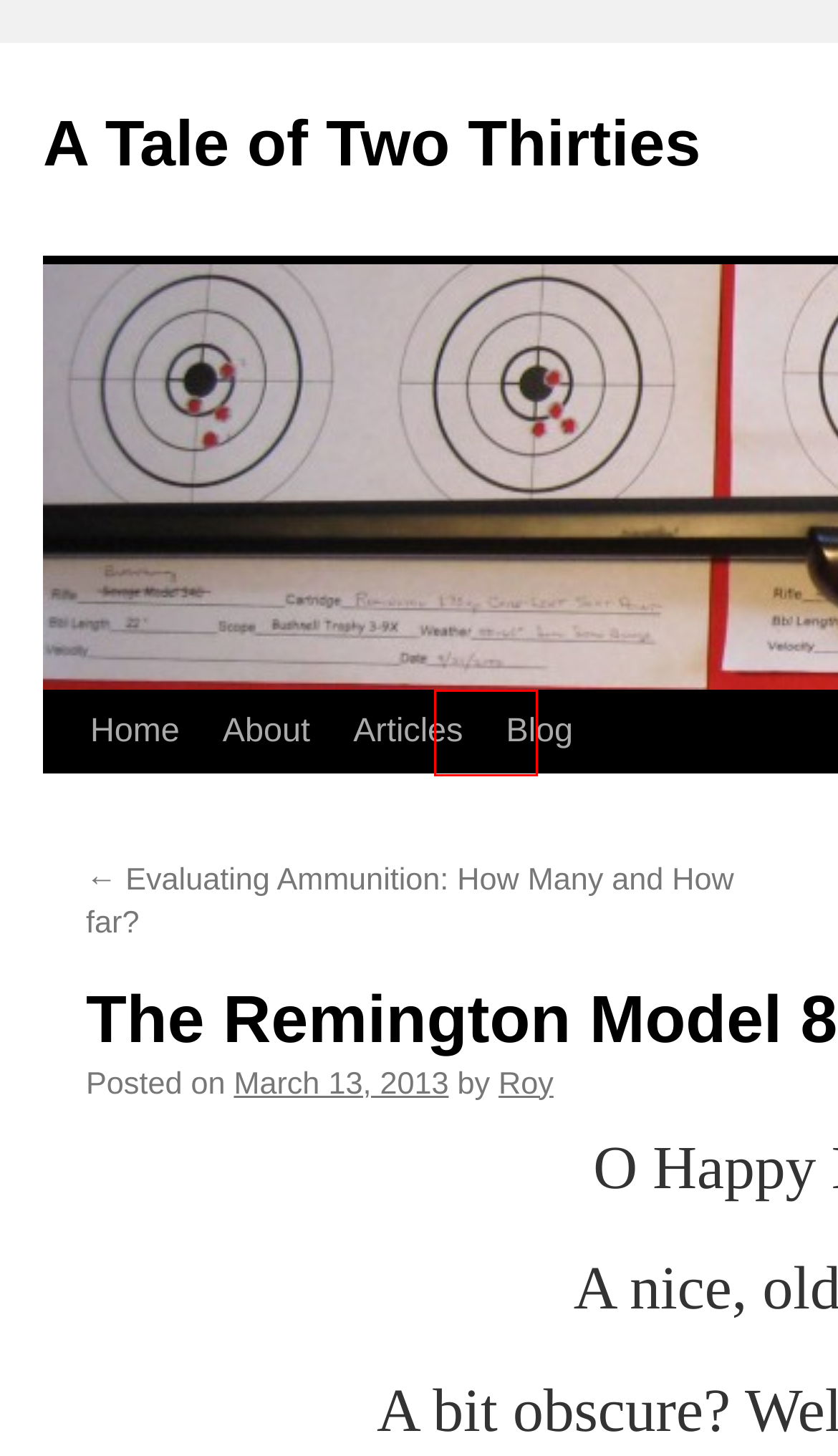Look at the screenshot of a webpage where a red rectangle bounding box is present. Choose the webpage description that best describes the new webpage after clicking the element inside the red bounding box. Here are the candidates:
A. Roy - A Tale of Two Thirties
B. Evaluating Ammunition: How Many and How far? - A Tale of Two Thirties
C. About - A Tale of Two Thirties
D. Disassembling A Savage Super Sporter Model 40 Bolt - A Tale of Two Thirties
E. Blog - A Tale of Two Thirties
F. The Remington 788: What To Do With A Plain Rifle - A Tale of Two Thirties
G. Home - A Tale of Two Thirties
H. New Post, New Interests, Old Guns - A Tale of Two Thirties

E